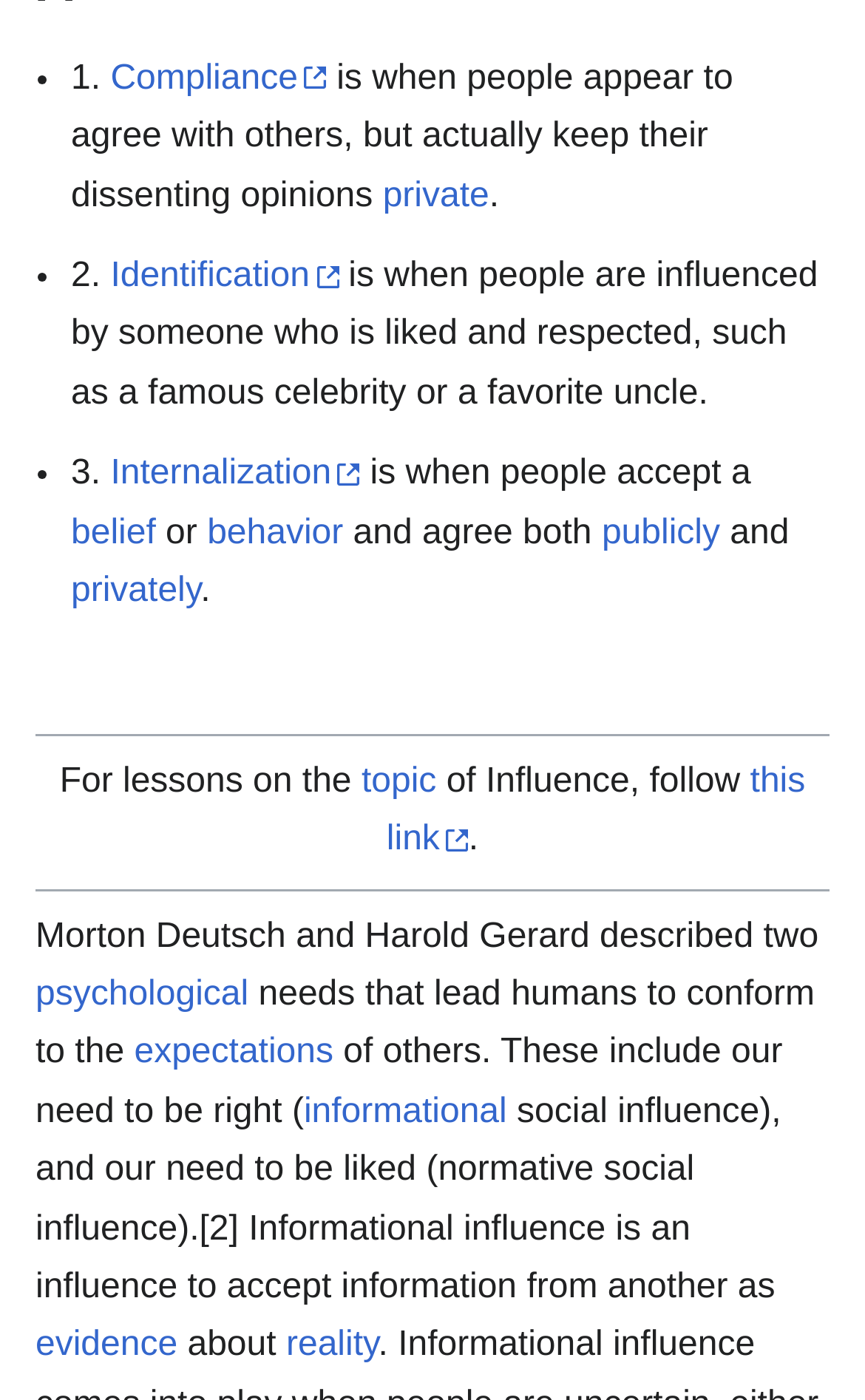Please identify the bounding box coordinates of the element that needs to be clicked to execute the following command: "Click on Compliance". Provide the bounding box using four float numbers between 0 and 1, formatted as [left, top, right, bottom].

[0.128, 0.043, 0.378, 0.069]